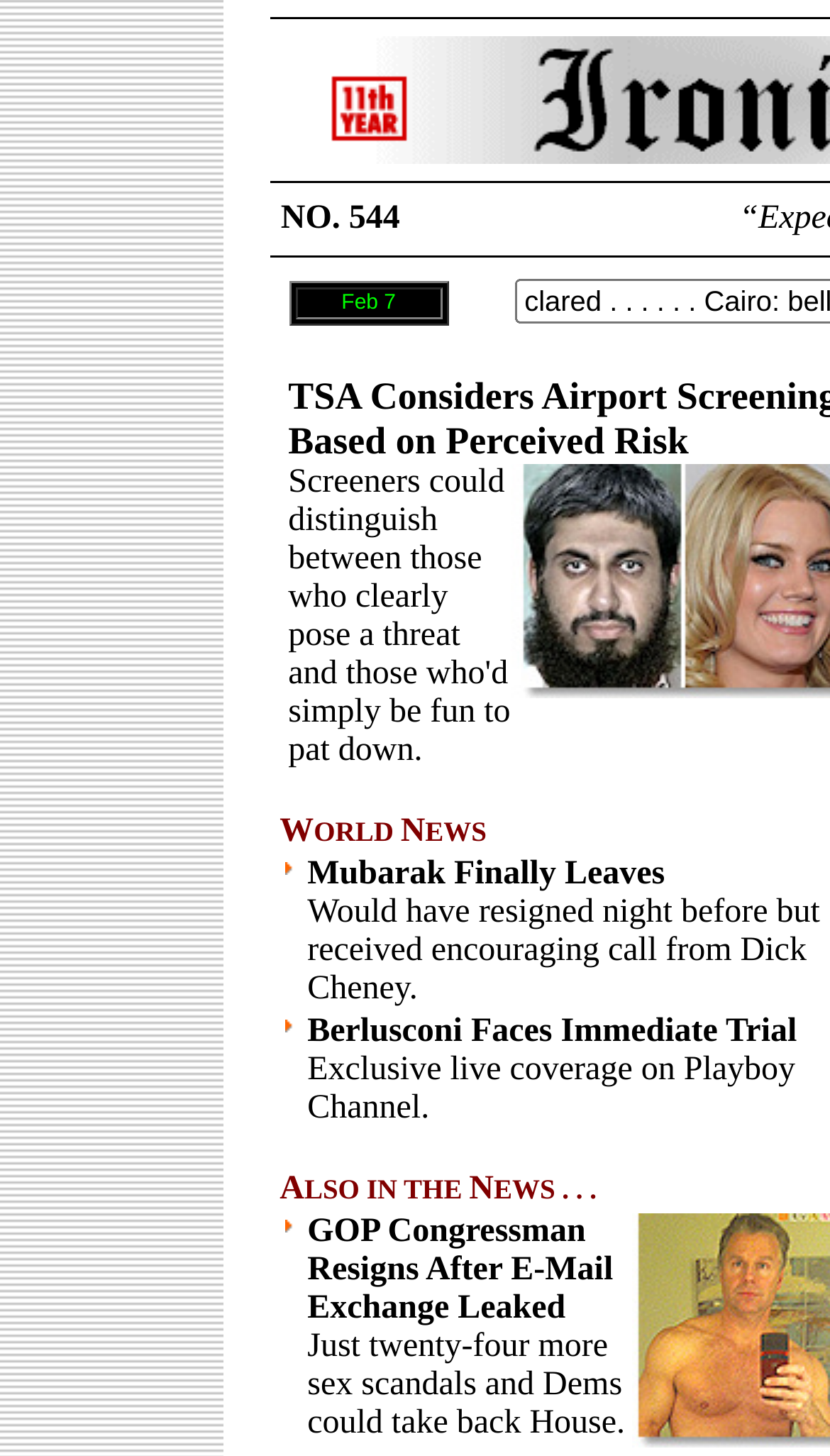Respond to the question below with a single word or phrase:
How many images are in the table row?

3